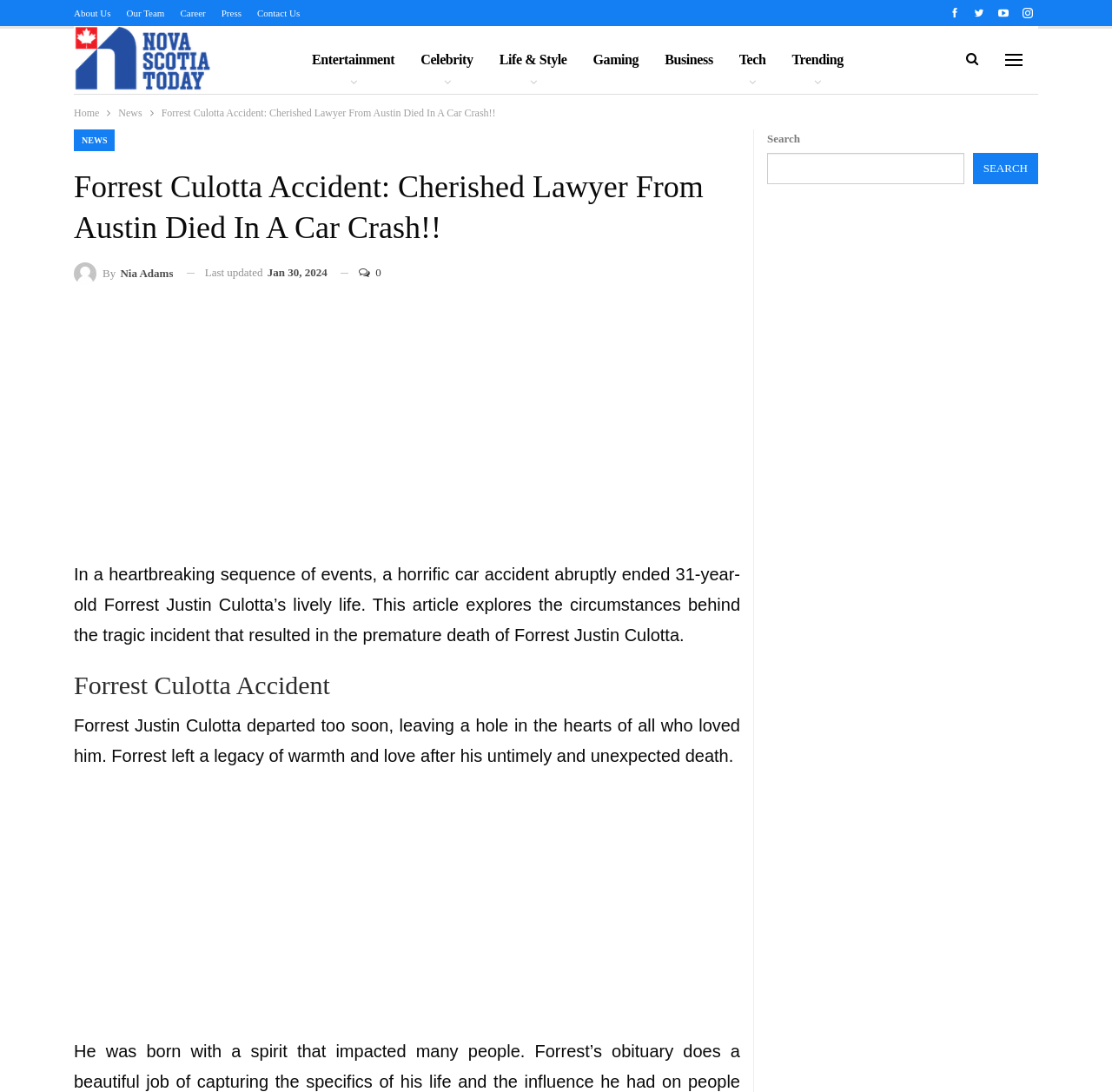Please determine the bounding box coordinates for the element that should be clicked to follow these instructions: "Search for something".

[0.69, 0.14, 0.867, 0.169]